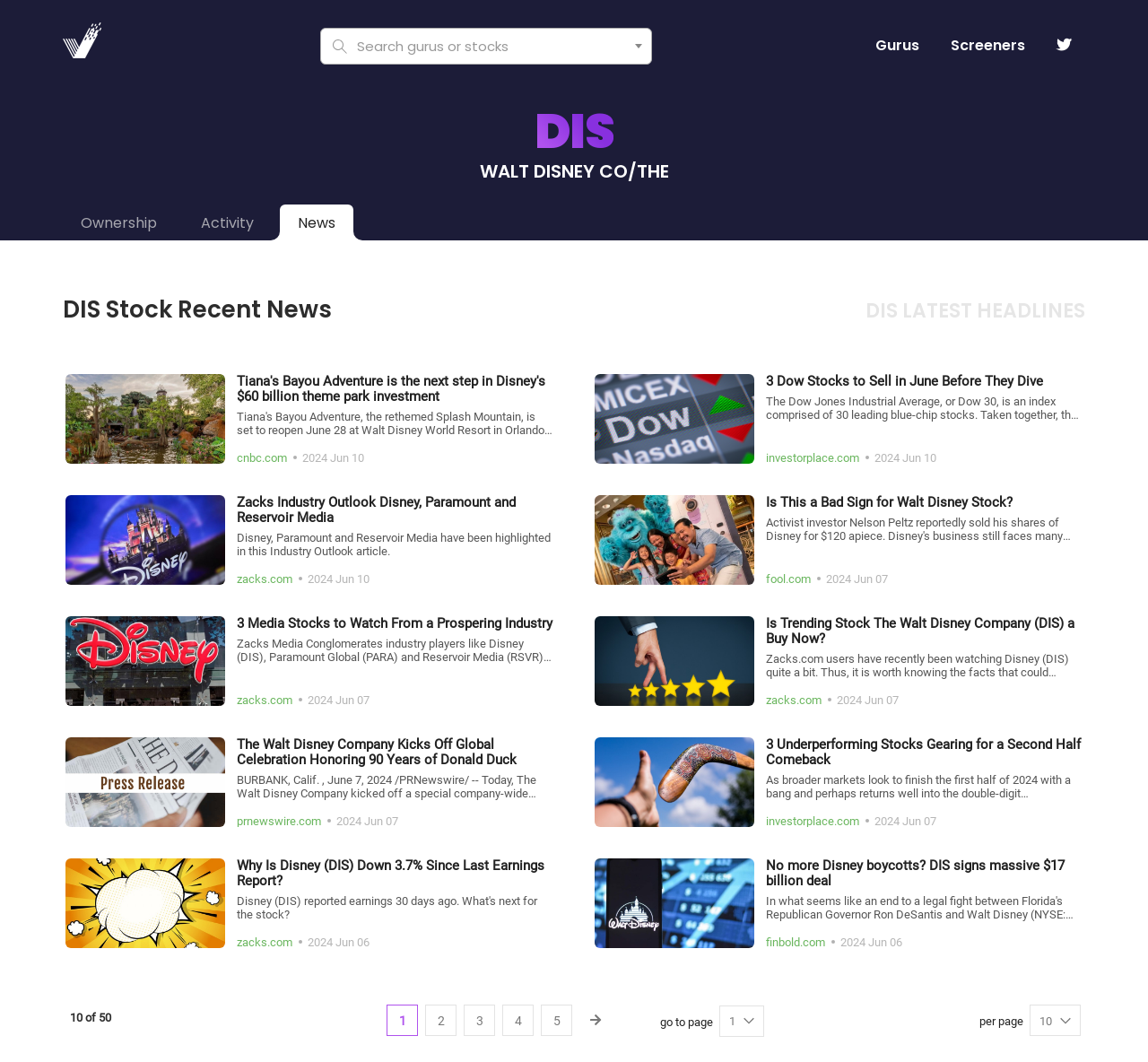Predict the bounding box of the UI element that fits this description: "parent_node: Search gurus or stocks".

[0.055, 0.017, 0.088, 0.069]